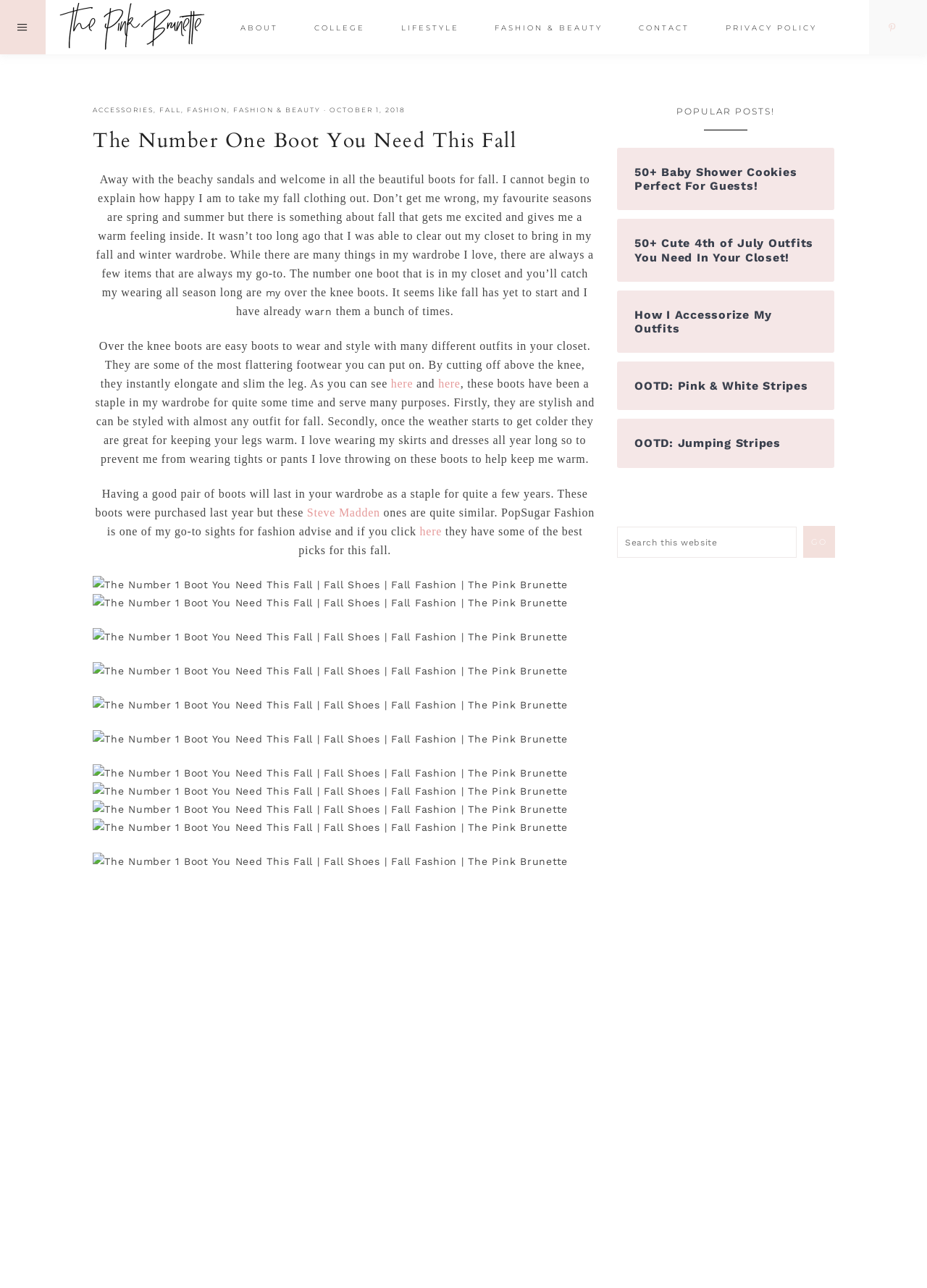Pinpoint the bounding box coordinates of the element you need to click to execute the following instruction: "Search this website". The bounding box should be represented by four float numbers between 0 and 1, in the format [left, top, right, bottom].

[0.666, 0.409, 0.9, 0.433]